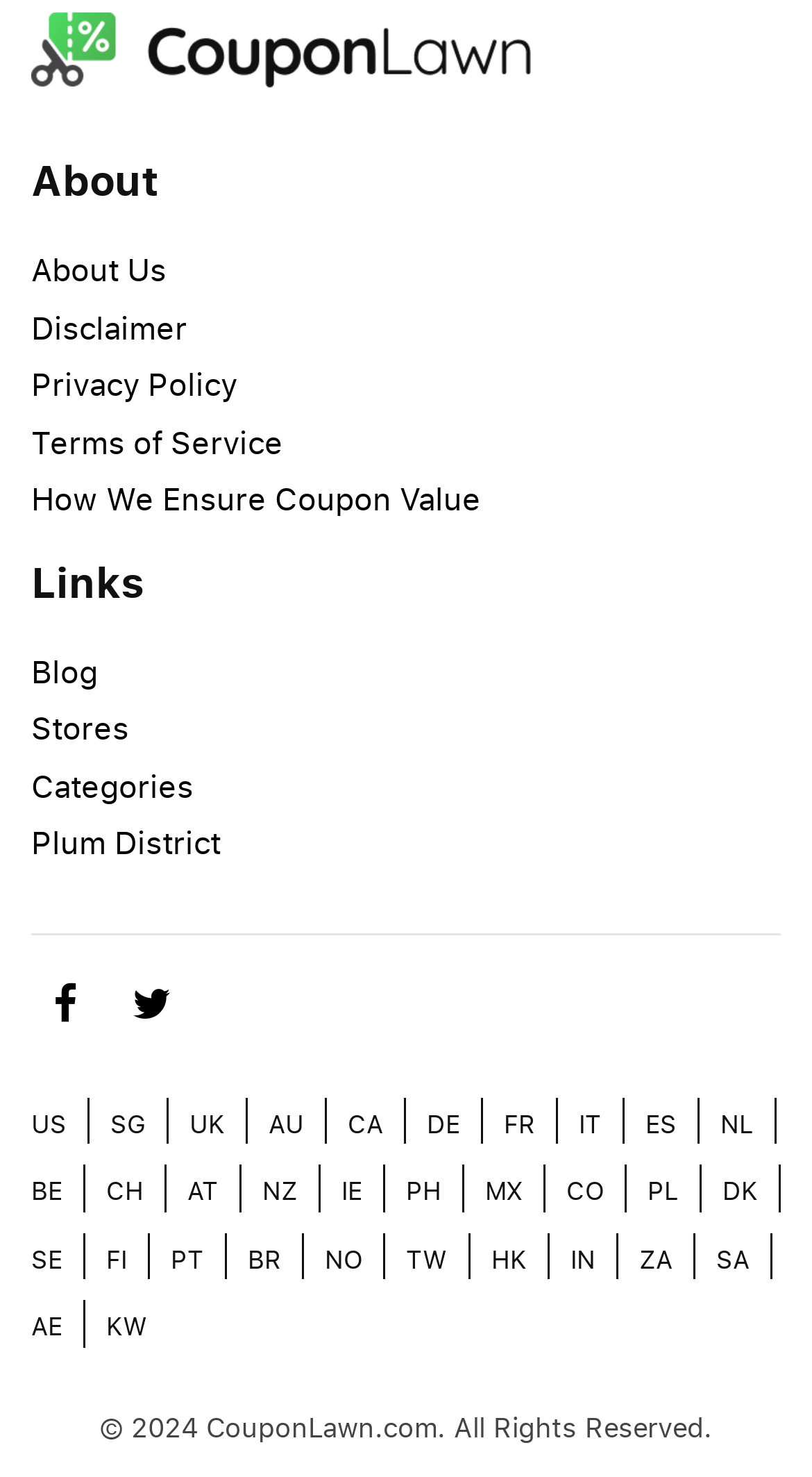Find the bounding box coordinates for the area you need to click to carry out the instruction: "Select the 'US' country option". The coordinates should be four float numbers between 0 and 1, indicated as [left, top, right, bottom].

[0.038, 0.749, 0.082, 0.772]